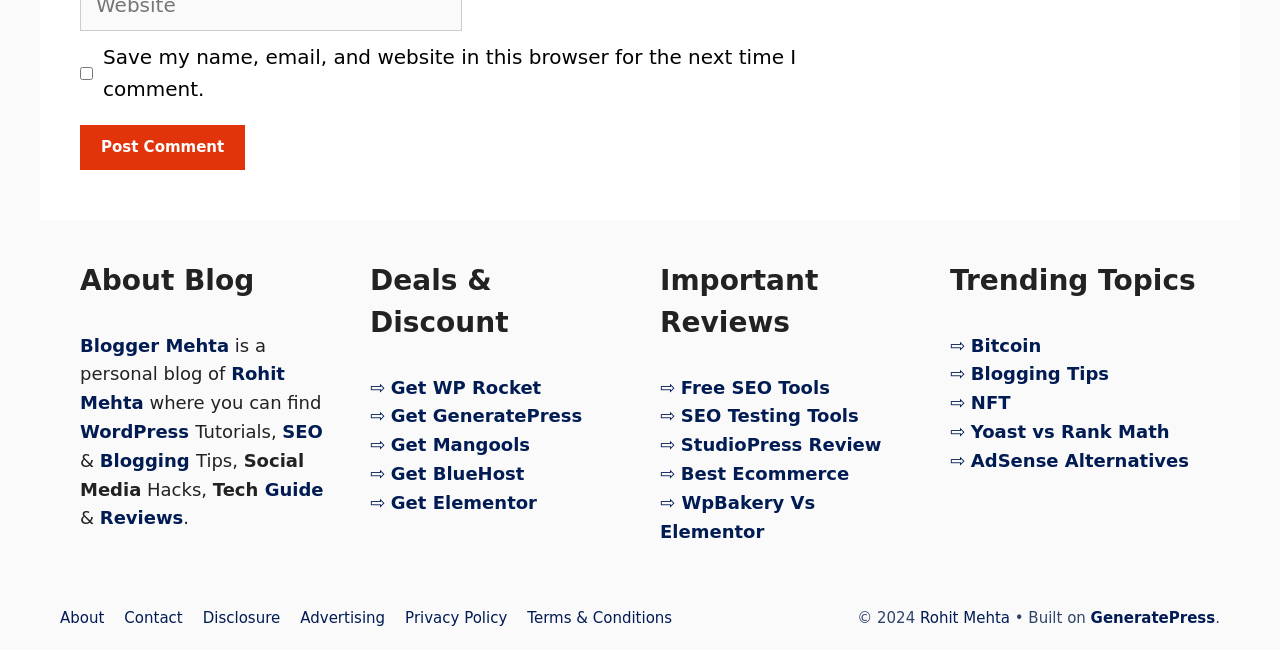Use a single word or phrase to answer the question: 
How many links are there in the 'Deals & Discount' section?

5